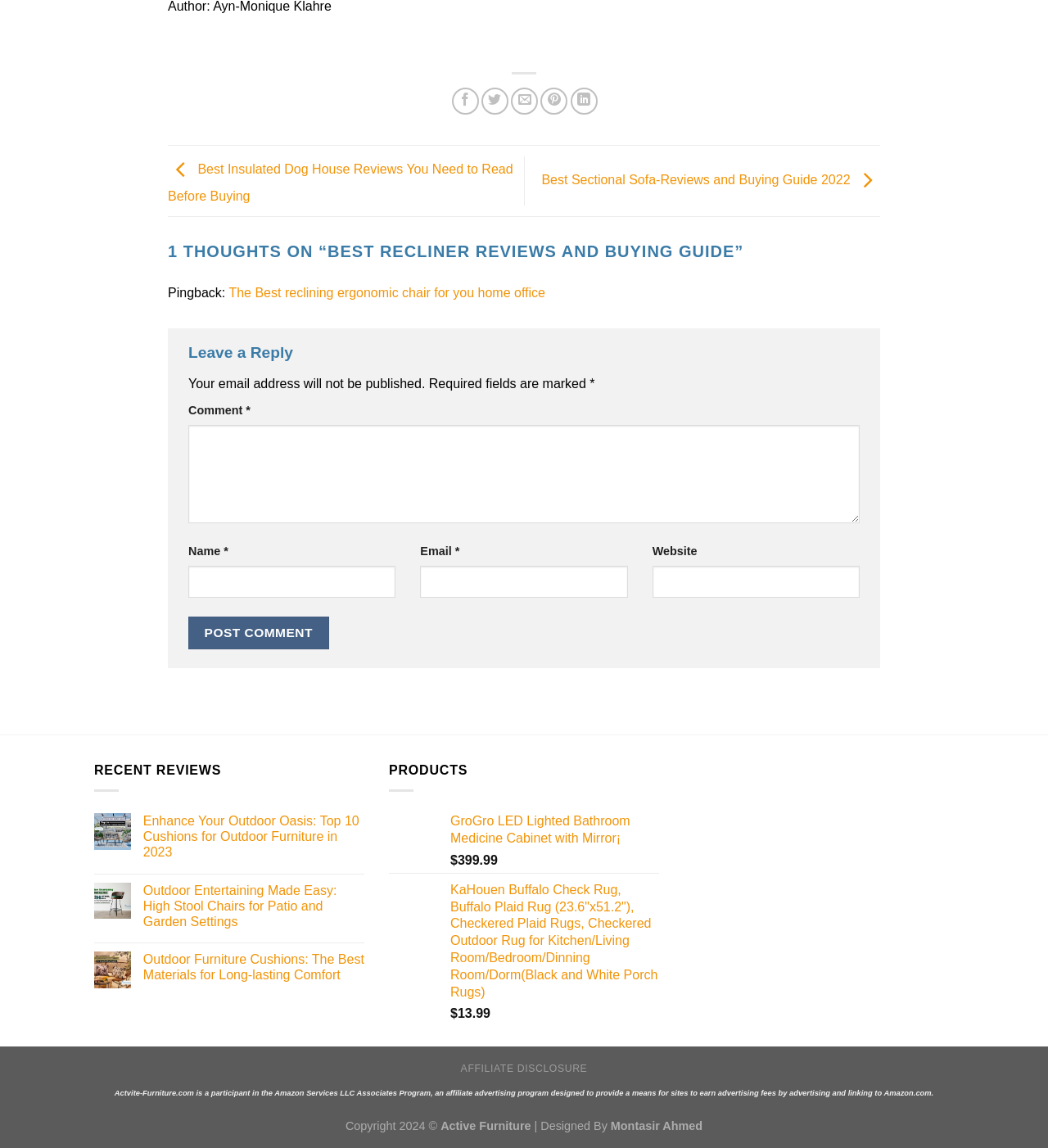Find the bounding box coordinates of the element I should click to carry out the following instruction: "Leave a reply".

[0.18, 0.297, 0.82, 0.319]